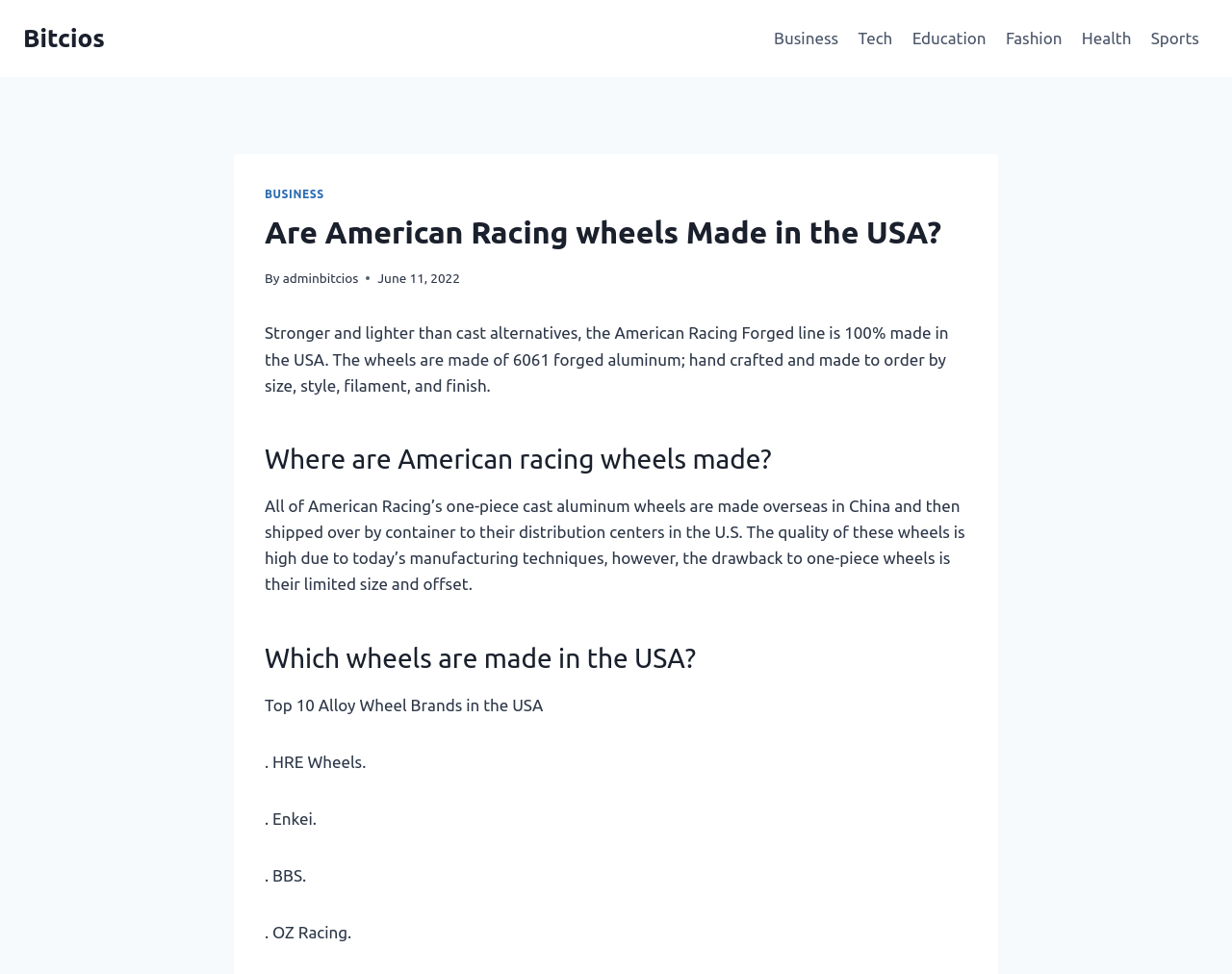Pinpoint the bounding box coordinates of the element you need to click to execute the following instruction: "Click on the 'American racing wheels' link". The bounding box should be represented by four float numbers between 0 and 1, in the format [left, top, right, bottom].

[0.323, 0.455, 0.557, 0.486]